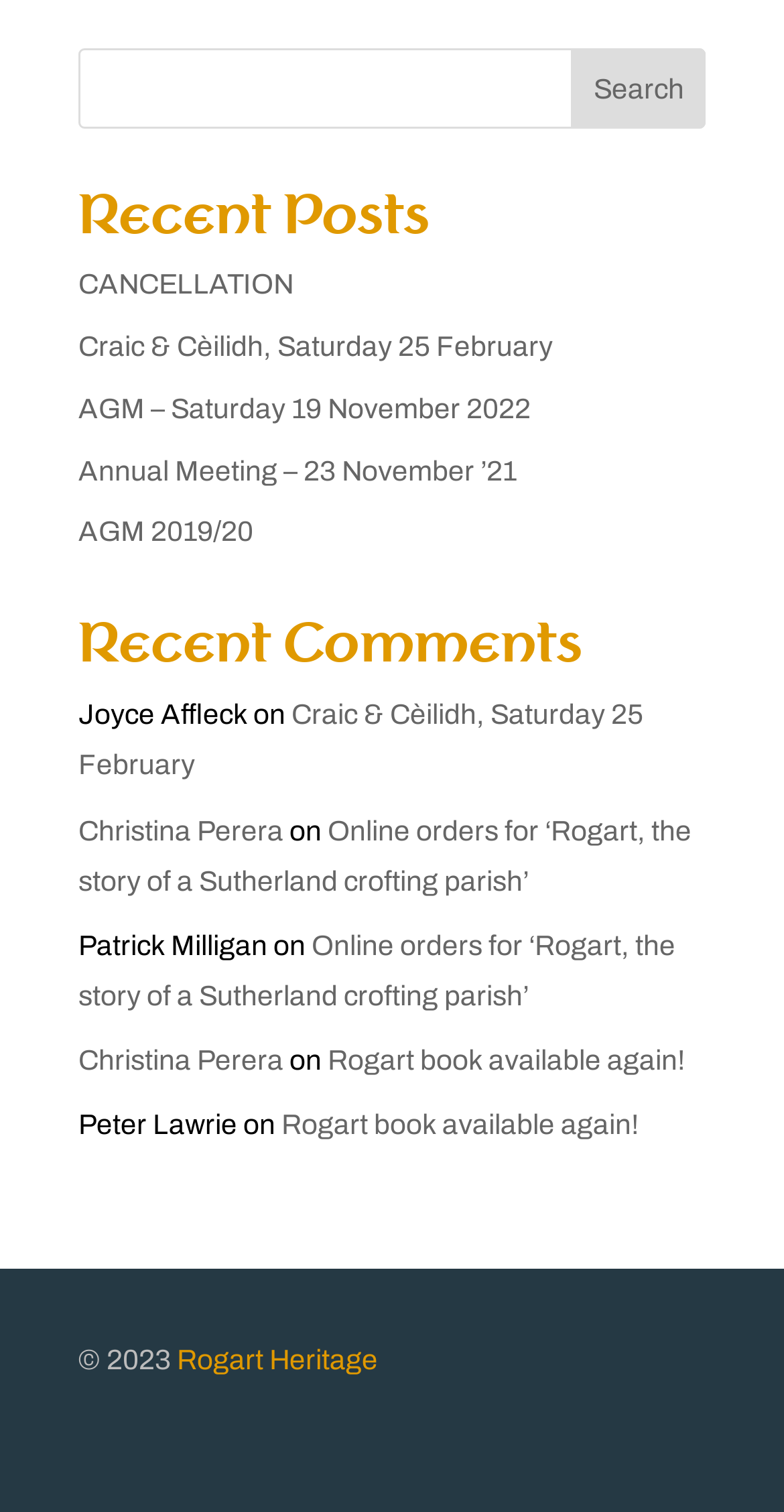Determine the bounding box coordinates of the clickable area required to perform the following instruction: "Visit 'Rogart Heritage'". The coordinates should be represented as four float numbers between 0 and 1: [left, top, right, bottom].

[0.226, 0.889, 0.482, 0.909]